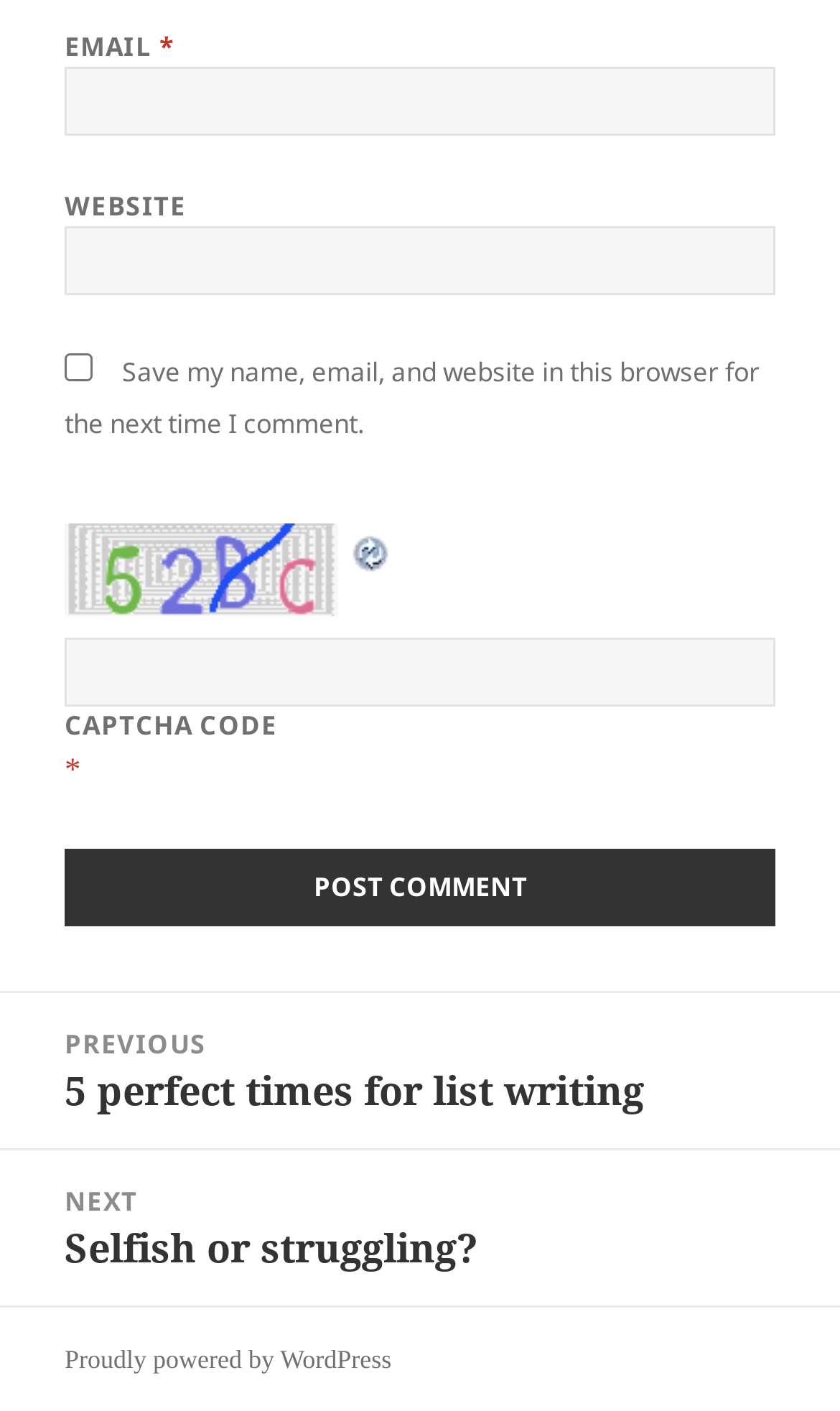Could you please study the image and provide a detailed answer to the question:
What is the function of the 'Refresh' link?

The 'Refresh' link is located next to the CAPTCHA image, and it likely refreshes the CAPTCHA code, allowing the user to try again if they are having trouble reading the current code.